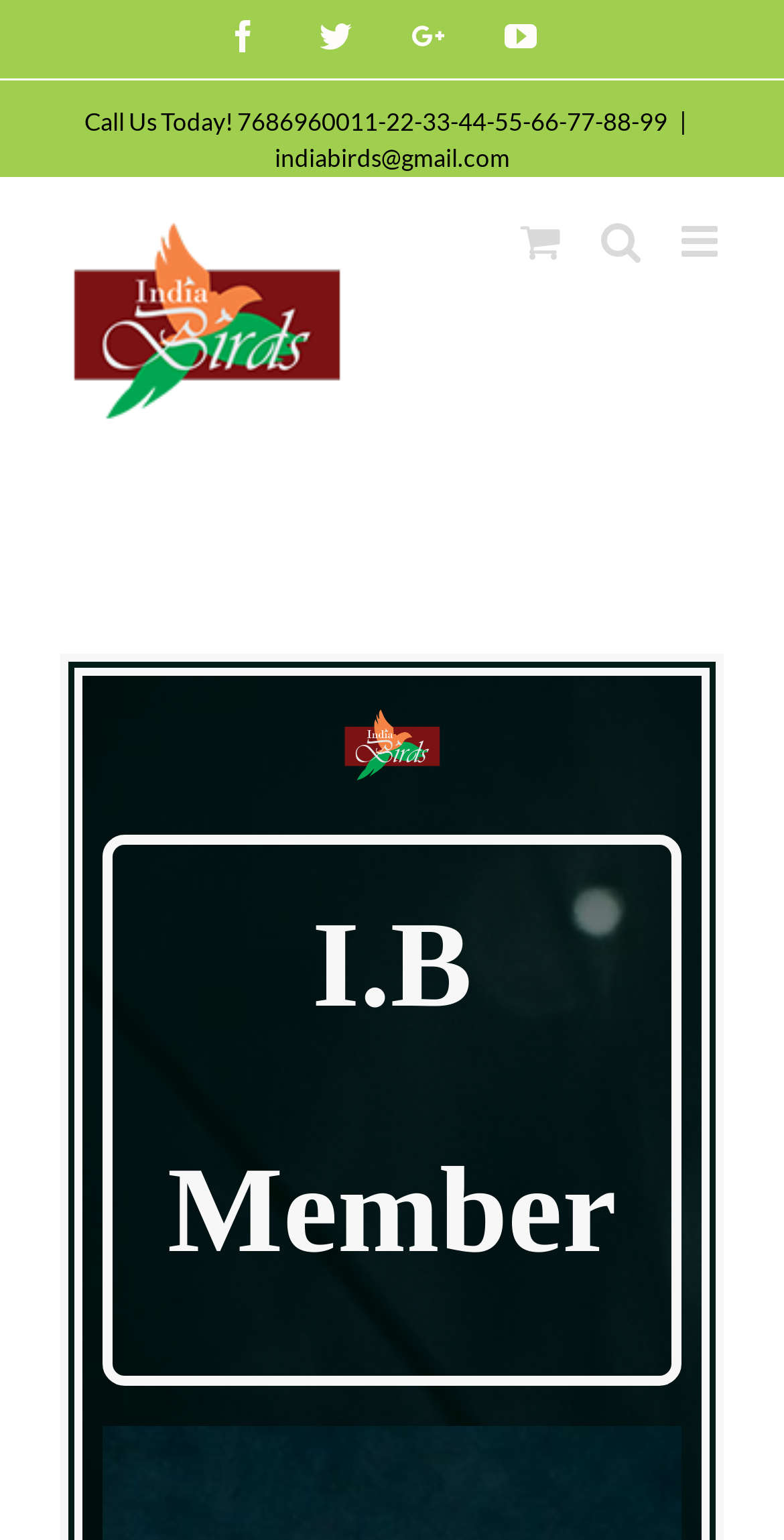What is the phone number to call?
Utilize the information in the image to give a detailed answer to the question.

The phone number to call is mentioned in the static text 'Call Us Today! 7686960011-22-33-44-55-66-77-88-99' which is located at the top of the webpage.